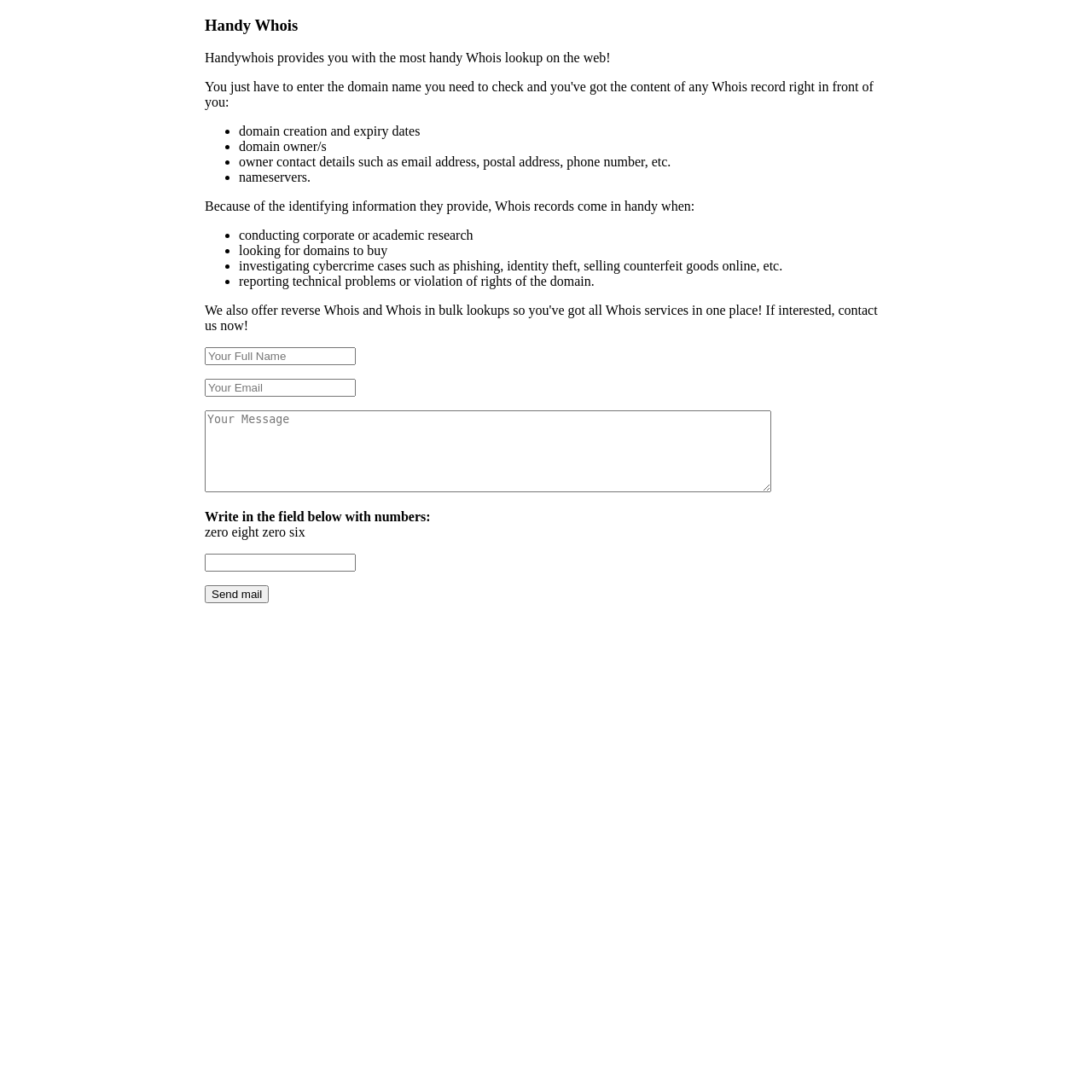What can be done with the information provided by Handy Whois?
Based on the screenshot, provide your answer in one word or phrase.

Investigate cybercrime